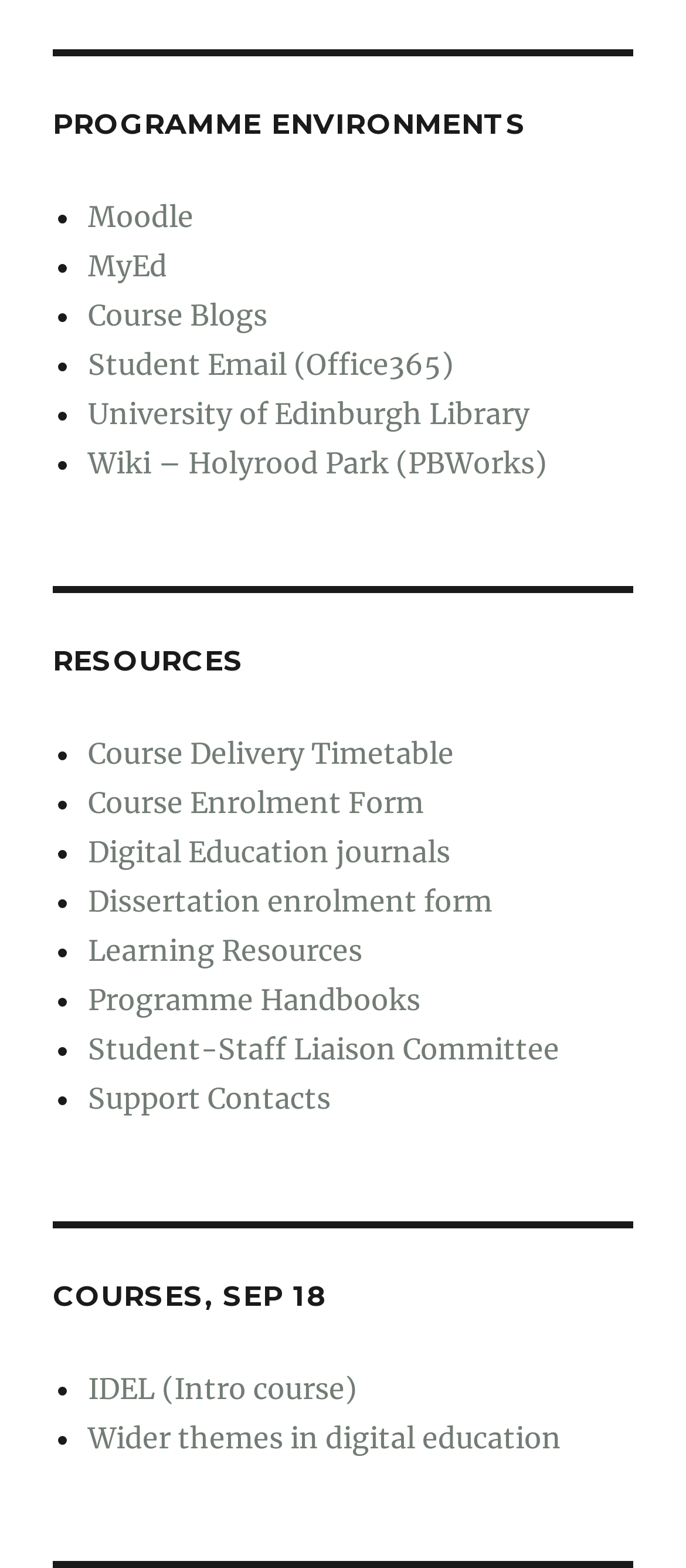Please determine the bounding box coordinates for the element with the description: "name="s" placeholder="Type and hit enter..."".

None